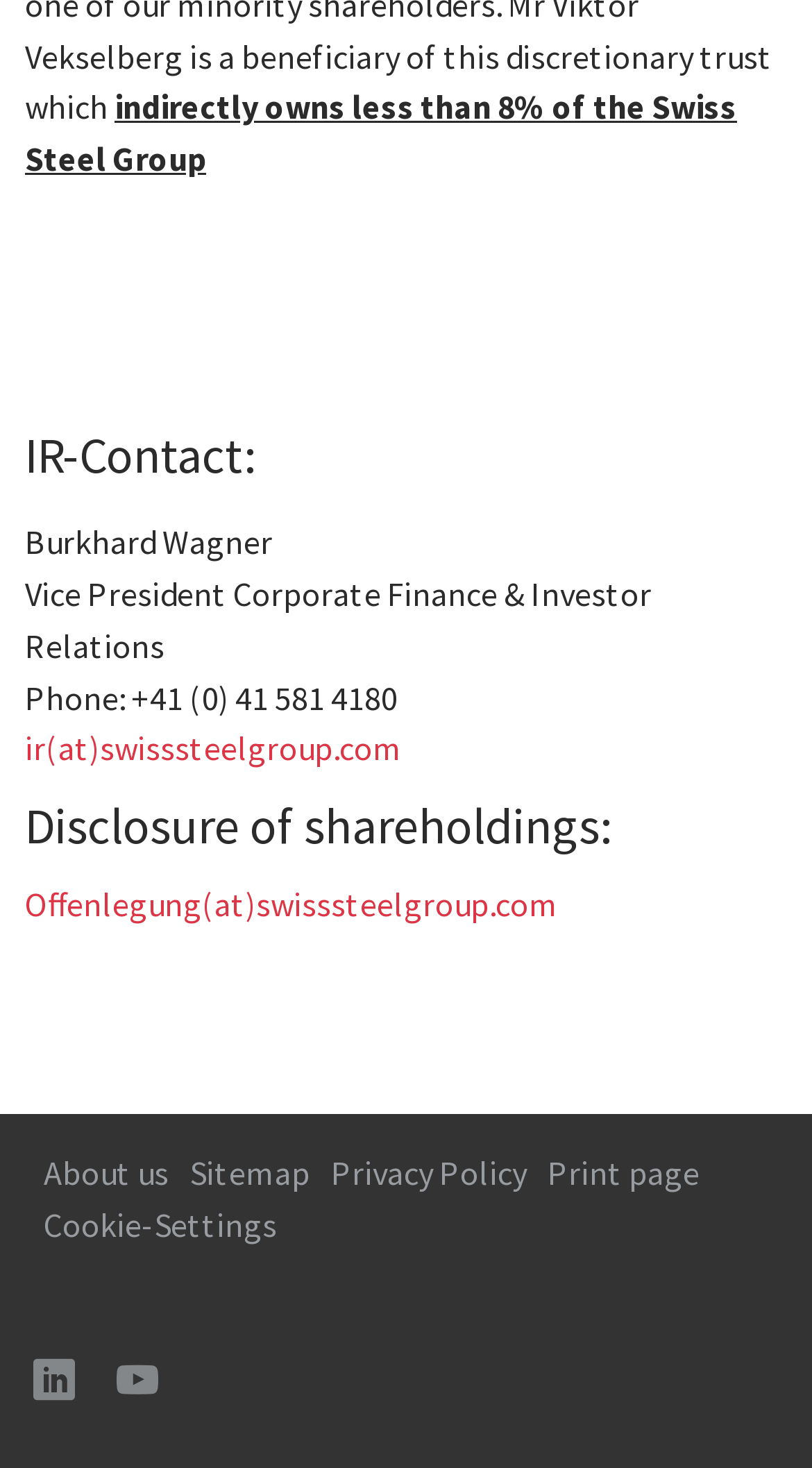Determine the bounding box coordinates of the section to be clicked to follow the instruction: "View IR contact information". The coordinates should be given as four float numbers between 0 and 1, formatted as [left, top, right, bottom].

[0.031, 0.292, 0.969, 0.329]